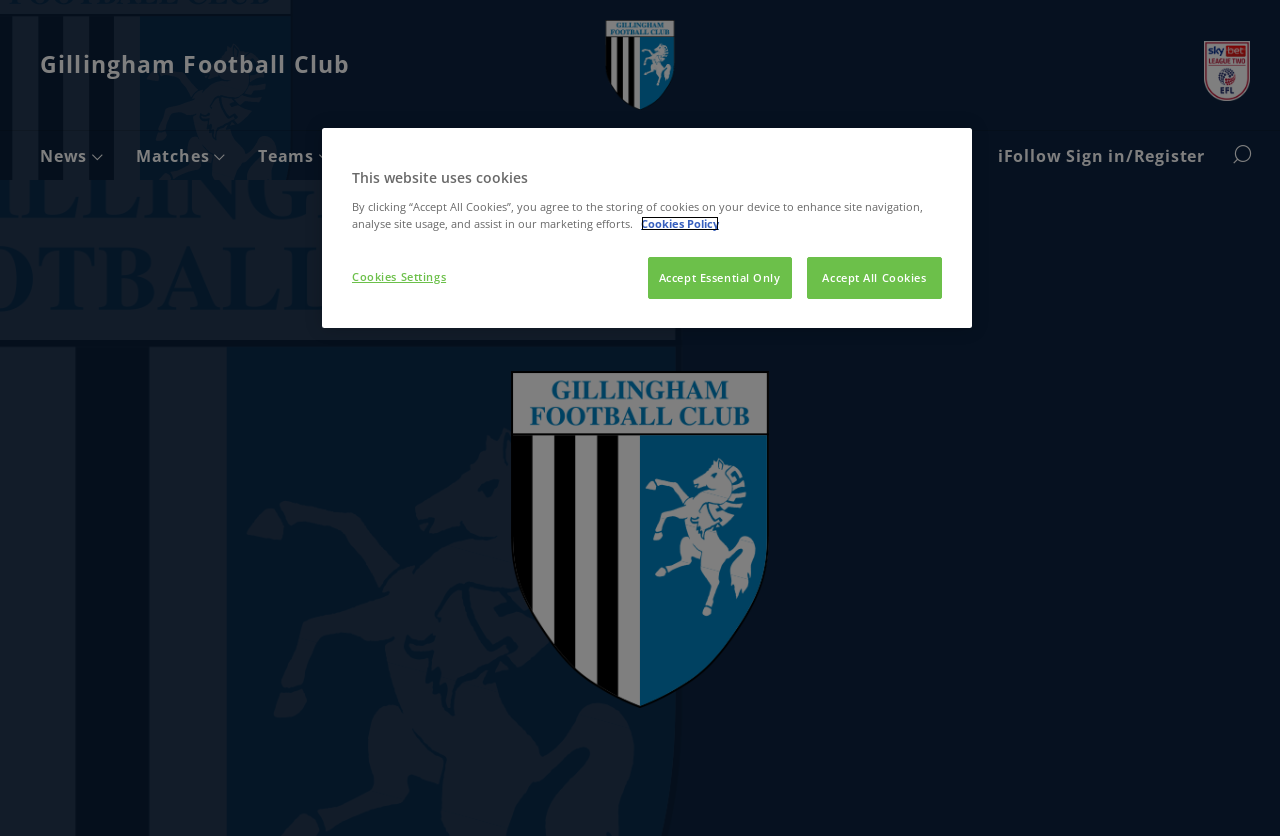Describe the webpage in detail, including text, images, and layout.

The webpage is about the Gillingham Football Club, with a focus on the "Player of the Year 2015" event. At the top left, there is a heading that reads "Gillingham Football Club" and a link to the club's badge. 

On the top right, there is a main navigation menu with seven links: "News", "Matches", "Teams", "iFollow", "Tickets", "Shop", and "Club", each with a dropdown menu. Next to the navigation menu, there is an account navigation section with a link to "iFollow Sign in/Register" and a search button.

Below the navigation menus, there is a prominent cookie banner that takes up a significant portion of the screen. The banner has a heading that reads "This website uses cookies" and a paragraph of text explaining the use of cookies on the site. There are also three buttons: "Accept Essential Only", "Accept All Cookies", and "Cookies Settings", as well as a link to "More information about your privacy" that opens in a new tab.

There is no clear indication of the content related to the "Player of the Year 2015" event, but it is likely that the images mentioned in the meta description are displayed below the cookie banner.